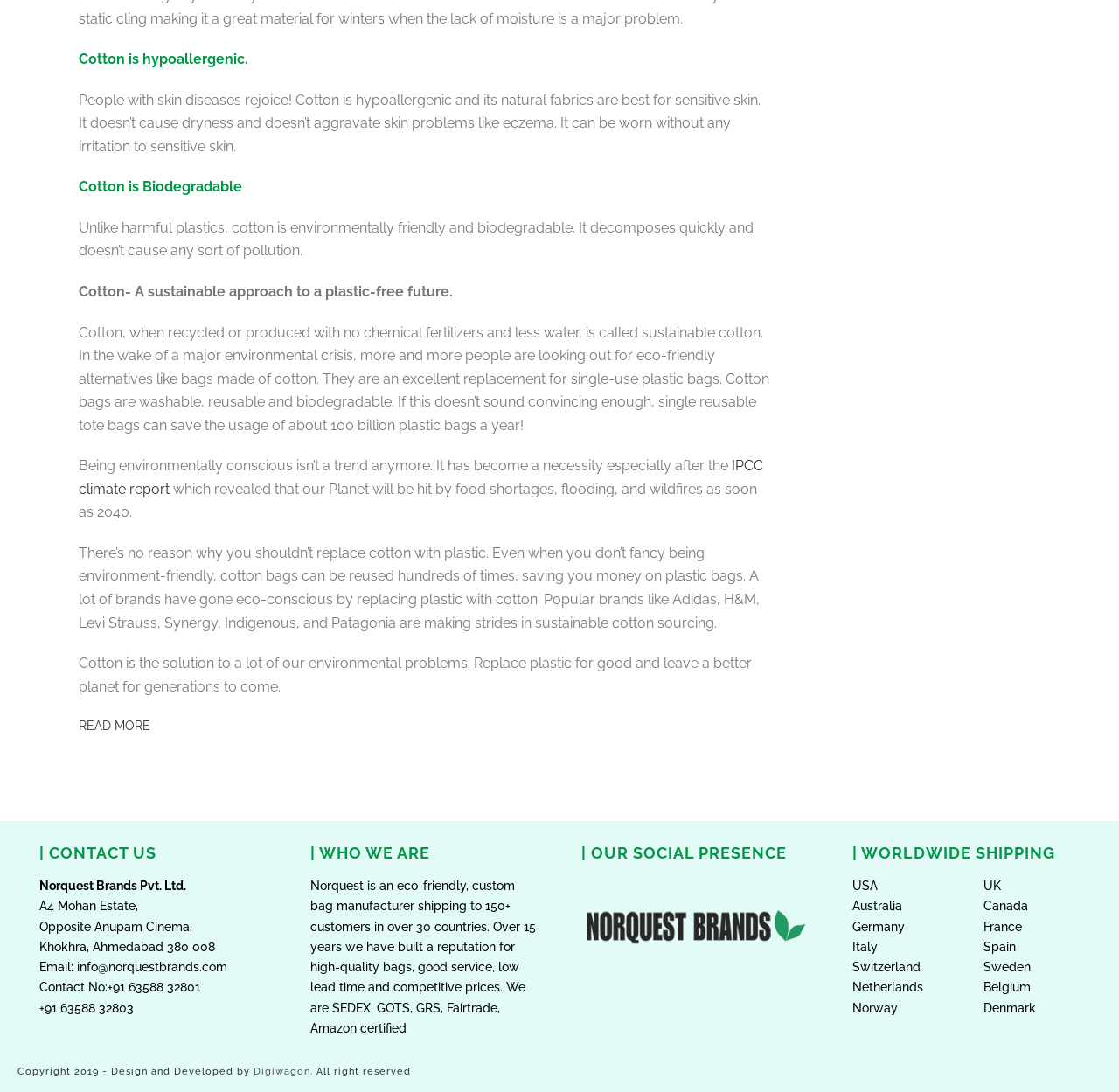Bounding box coordinates are given in the format (top-left x, top-left y, bottom-right x, bottom-right y). All values should be floating point numbers between 0 and 1. Provide the bounding box coordinate for the UI element described as: Subscribe

None